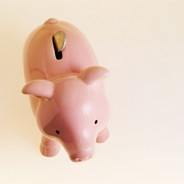Detail the scene depicted in the image with as much precision as possible.

The image features a classic pink piggy bank, symbolizing savings and financial planning. Its rounded body is designed for fun and engagement, with a slot on top for inserting coins, representing the practice of saving money. The piggy bank is often associated with the concept of accumulating small amounts of money over time, making it a fitting visual for discussions around financial security. This aligns with the overarching theme of the webpage, which focuses on the Debt Snowball method—a strategy aimed at helping individuals achieve financial freedom by effectively managing and eliminating debt.